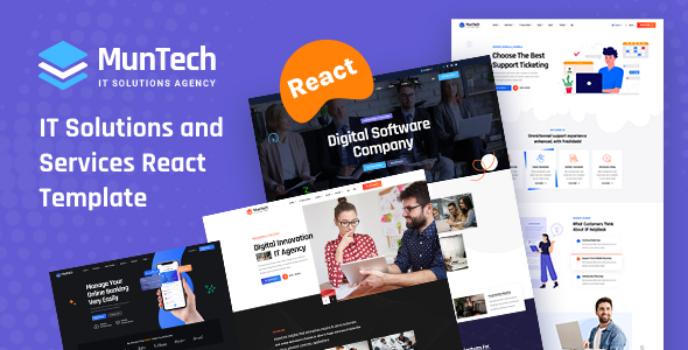What framework is used for development?
Identify the answer in the screenshot and reply with a single word or phrase.

React